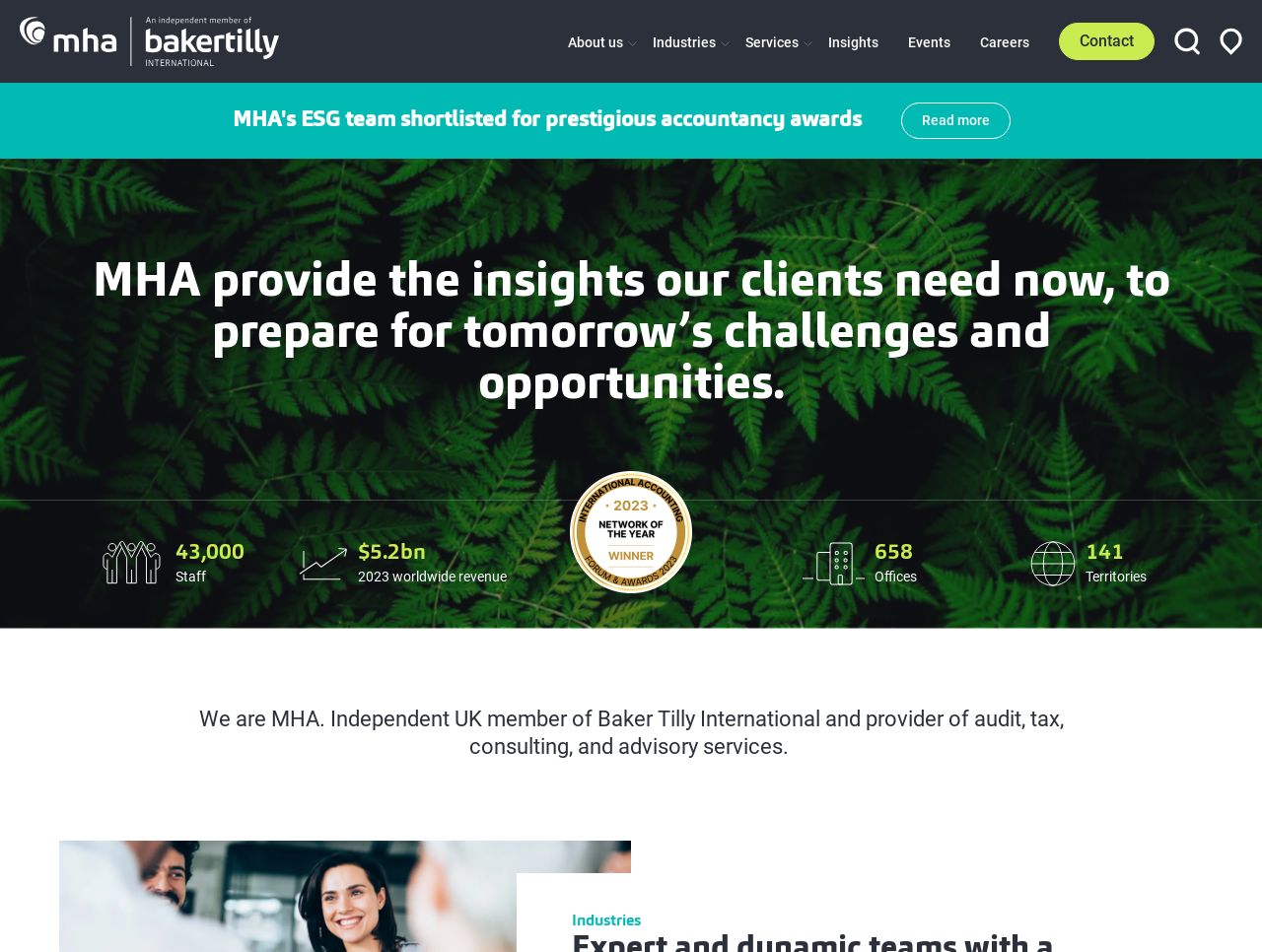What is the name of the international network that MHA is a part of?
Please use the image to provide an in-depth answer to the question.

I found a link element with the text 'Baker Tilly International 2023 Network of the Year' located near the top of the page. This suggests that MHA is a part of the Baker Tilly International network.